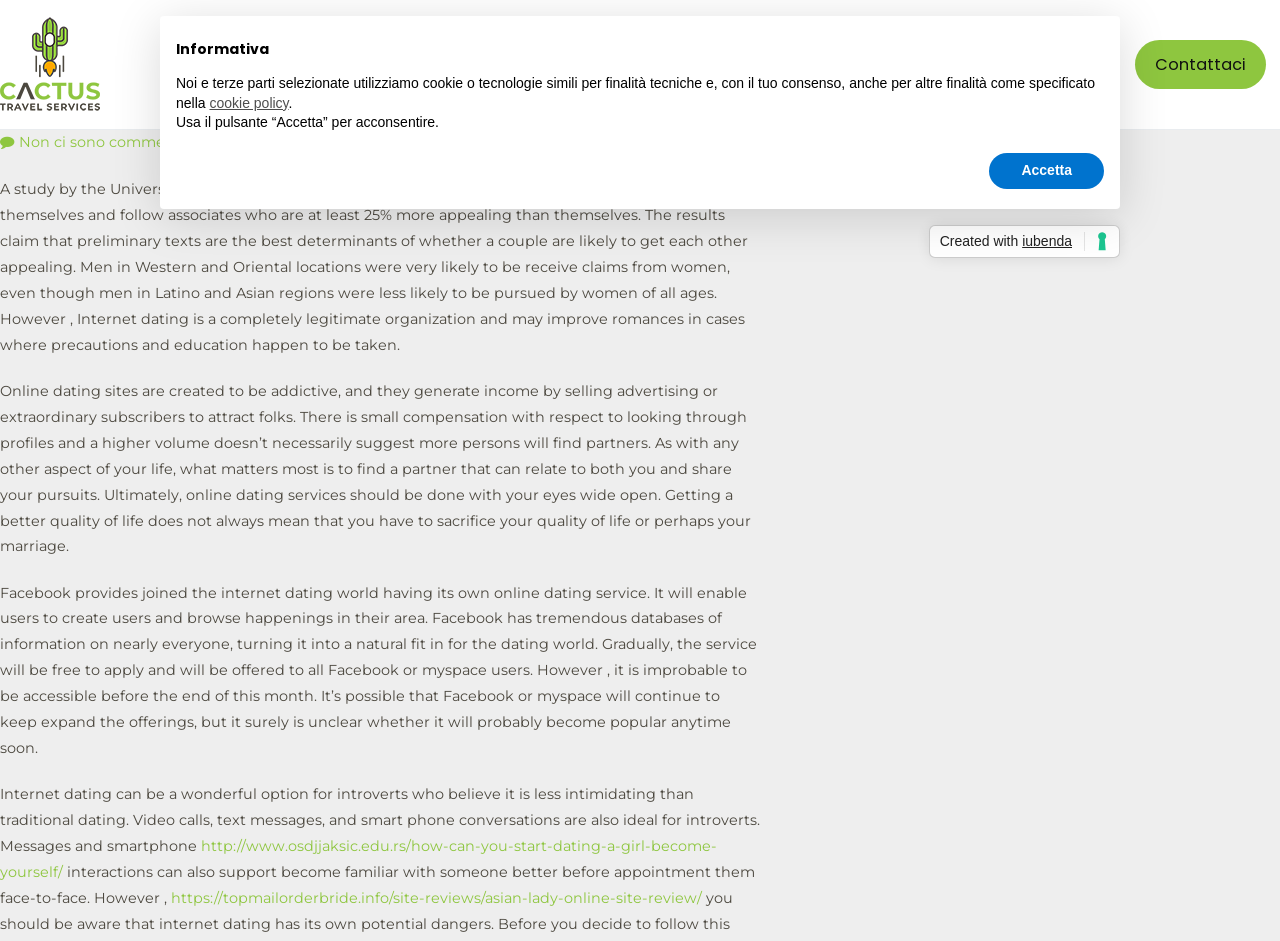Determine the bounding box coordinates for the UI element with the following description: "Lavora con noi". The coordinates should be four float numbers between 0 and 1, represented as [left, top, right, bottom].

[0.684, 0.053, 0.777, 0.084]